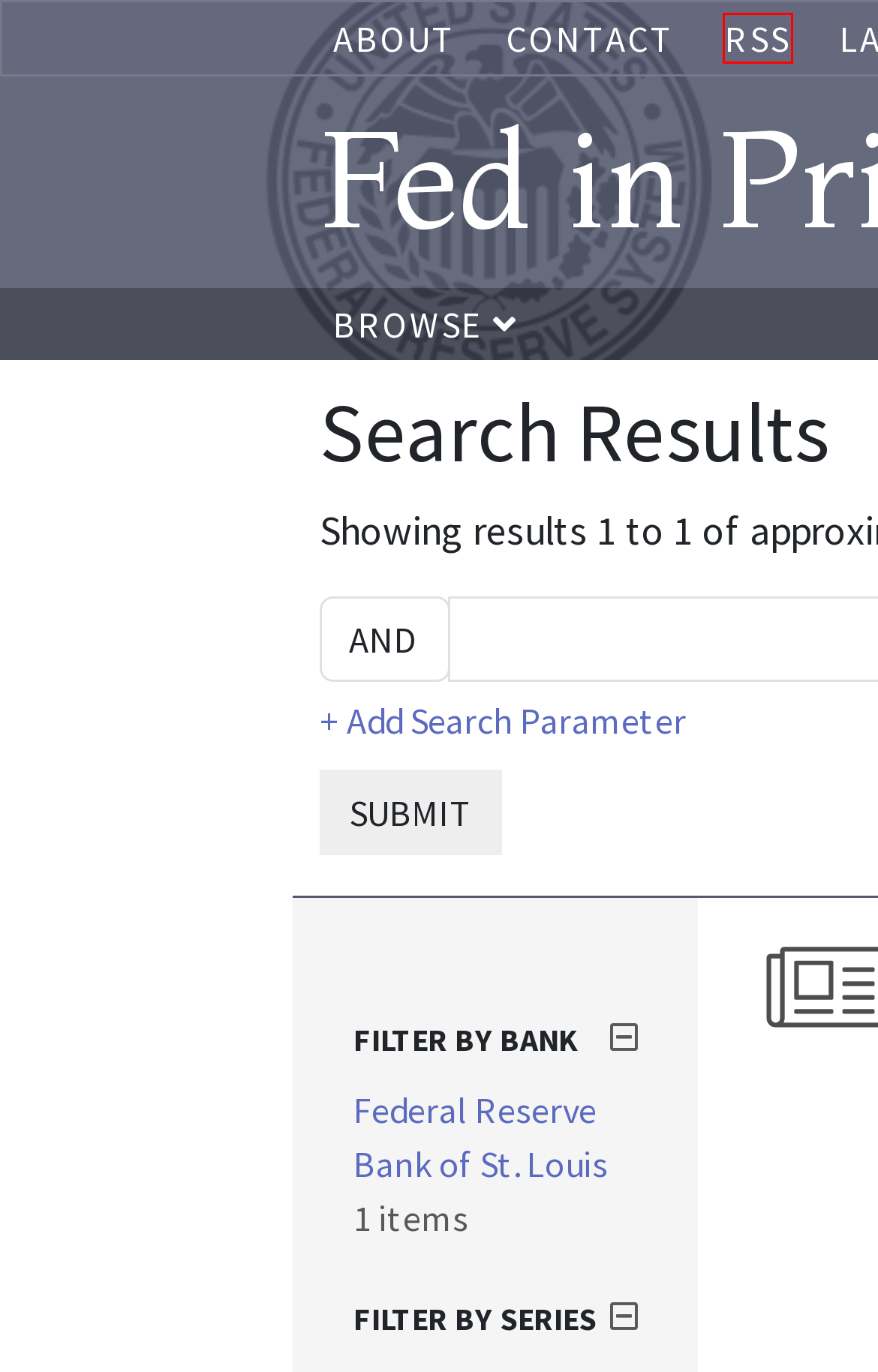View the screenshot of the webpage containing a red bounding box around a UI element. Select the most fitting webpage description for the new page shown after the element in the red bounding box is clicked. Here are the candidates:
A. air passengers/rss | Keywords |
                Fed in Print
B. All Work
C. Research & Policy: Publications - Federal Reserve Bank of Chicago
D. Publications
E. Publications  - Federal Reserve Bank of Atlanta
F. Publications - FEDERAL RESERVE BANK of NEW YORK
G. air passengers/about | Keywords |
                Fed in Print
H. Economic Research | Federal Reserve Bank of Minneapolis

A